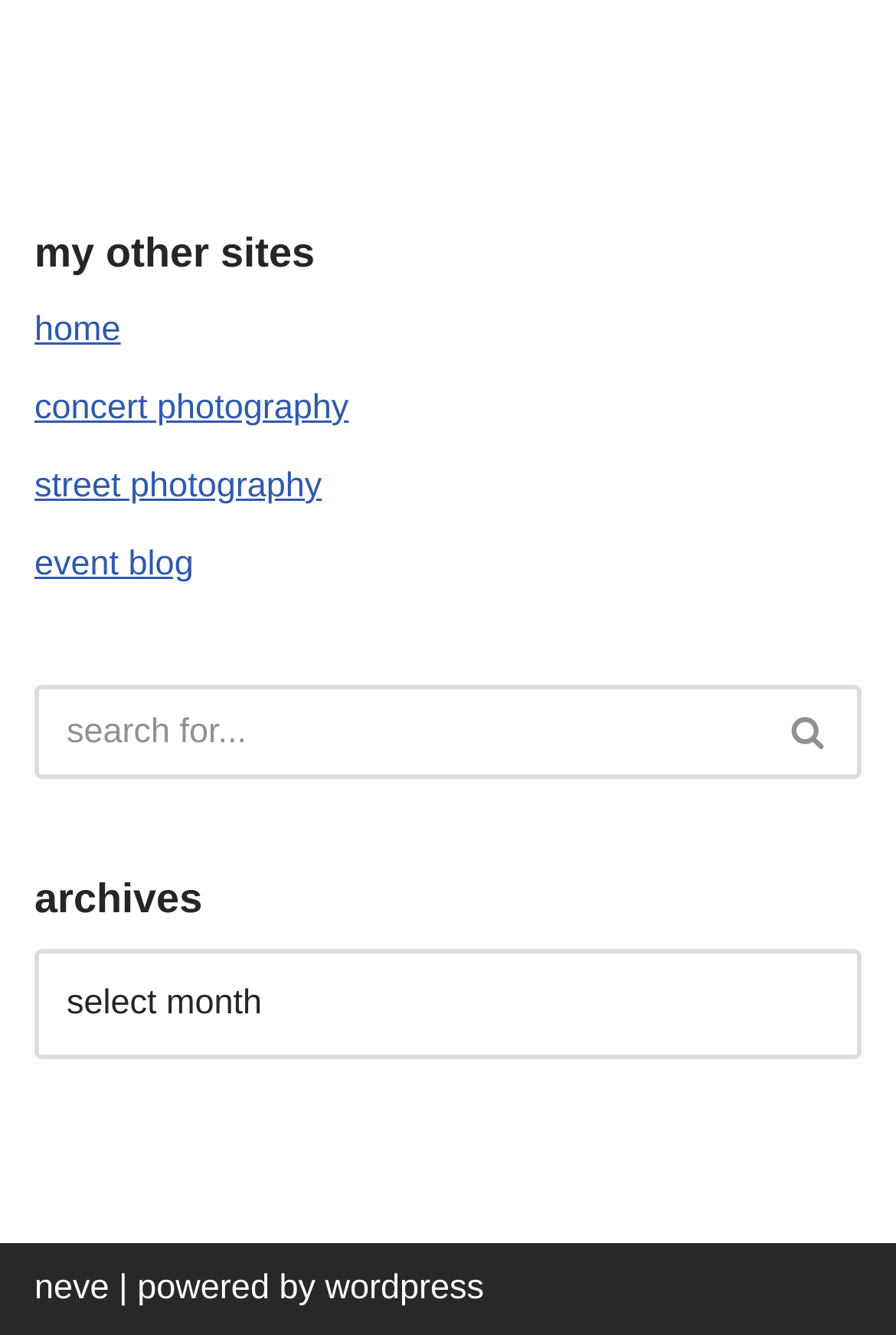Provide the bounding box coordinates for the area that should be clicked to complete the instruction: "search for something".

[0.038, 0.513, 0.846, 0.583]